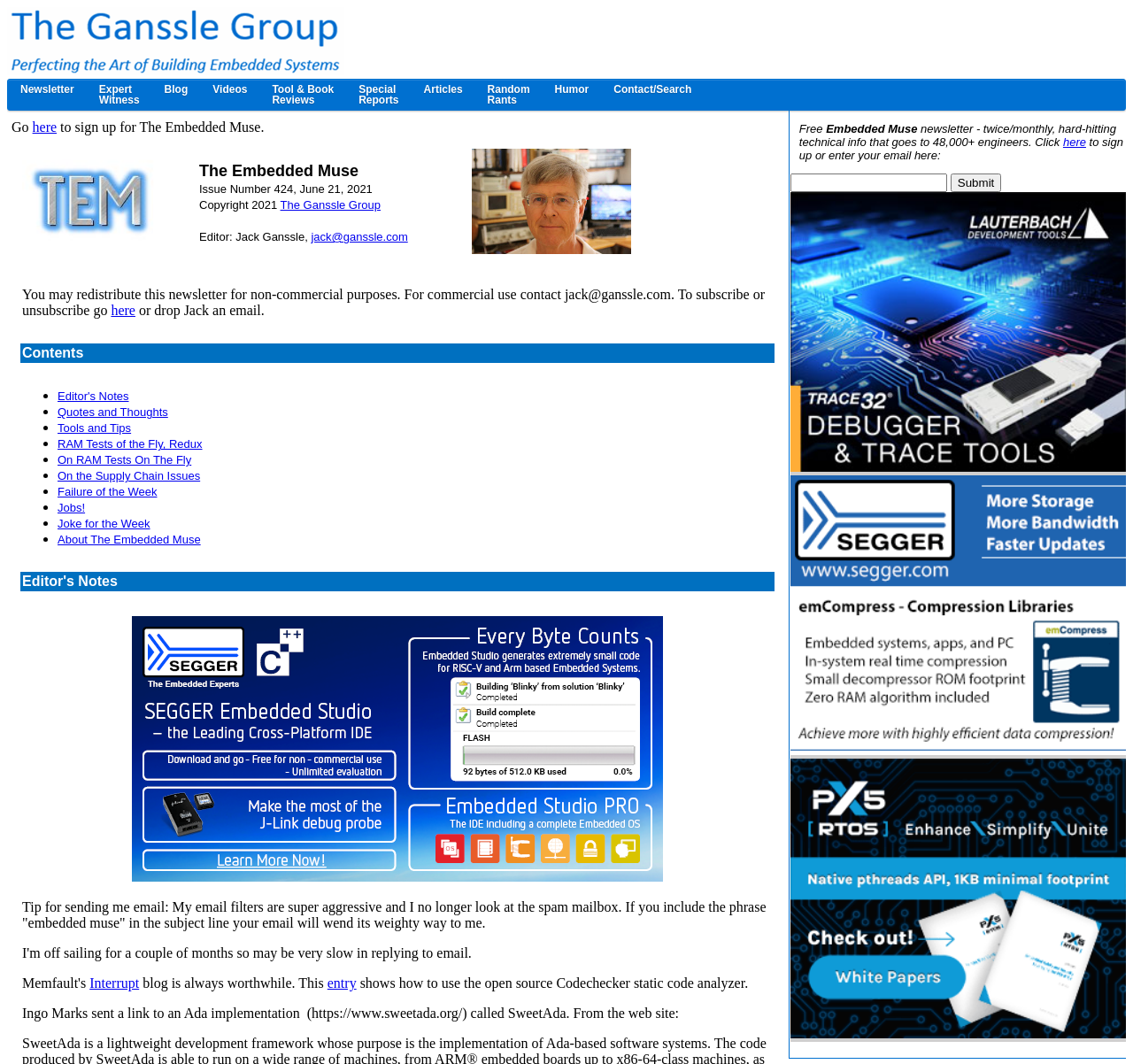Can you show the bounding box coordinates of the region to click on to complete the task described in the instruction: "Click the 'Submit' button."?

[0.839, 0.163, 0.884, 0.181]